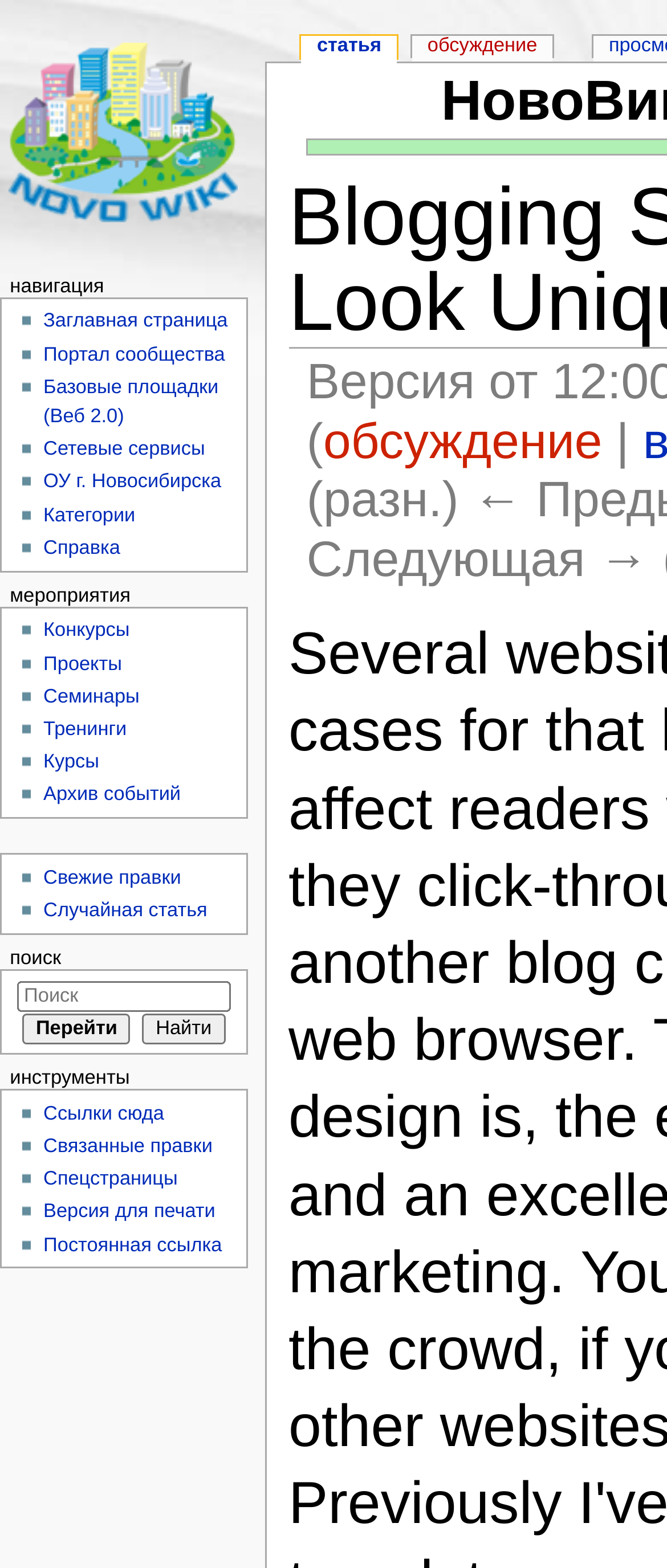What is the purpose of the search box?
Refer to the image and give a detailed answer to the query.

The search box is located under the 'поиск' heading and has a bounding box of [0.026, 0.626, 0.346, 0.646]. It is used to search for specific content on the webpage. The search box has a 'Перейти' button and a 'Найти' button next to it.